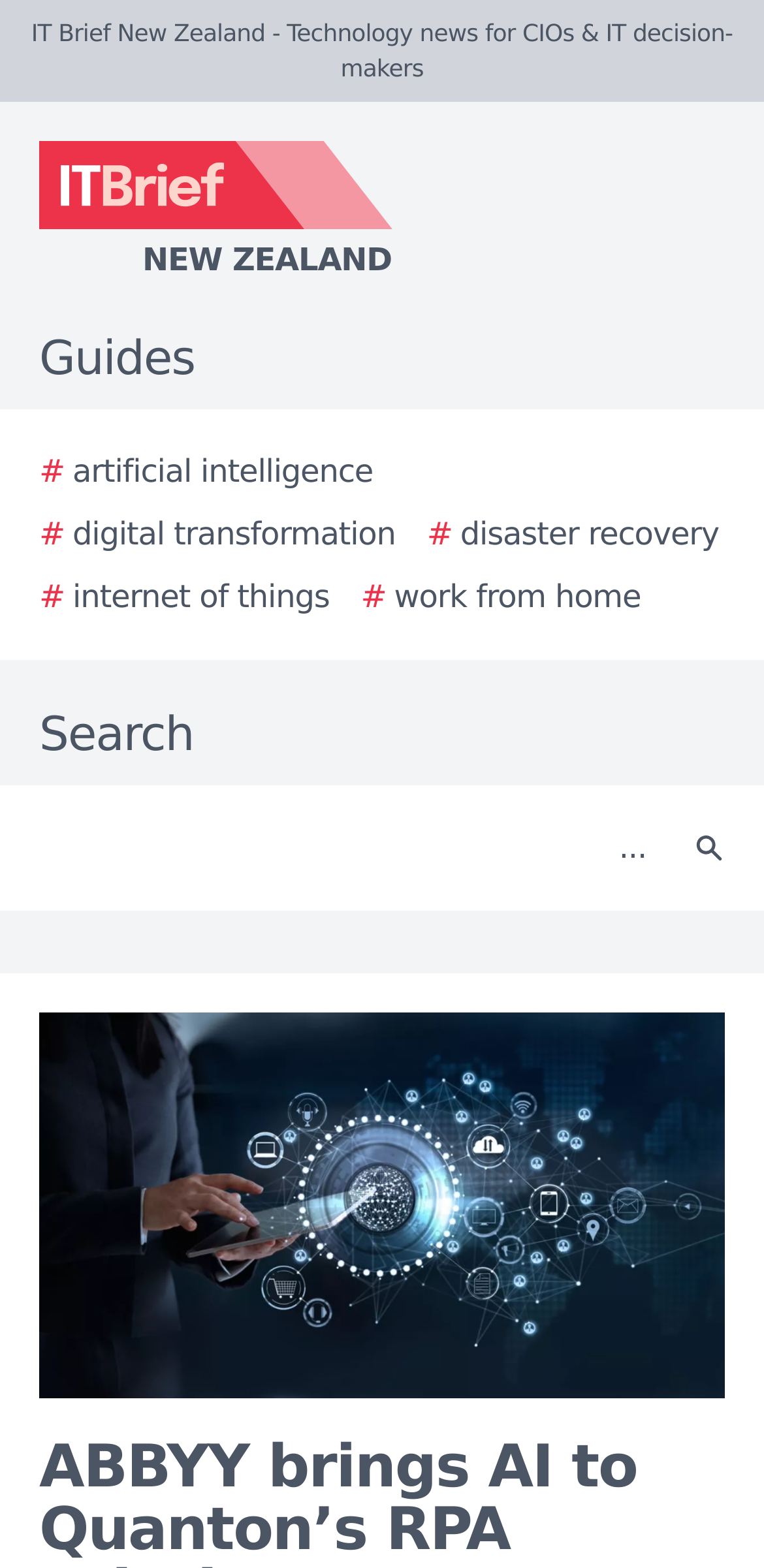Indicate the bounding box coordinates of the element that must be clicked to execute the instruction: "Click on the news about President Noboa's activities in Europe". The coordinates should be given as four float numbers between 0 and 1, i.e., [left, top, right, bottom].

None